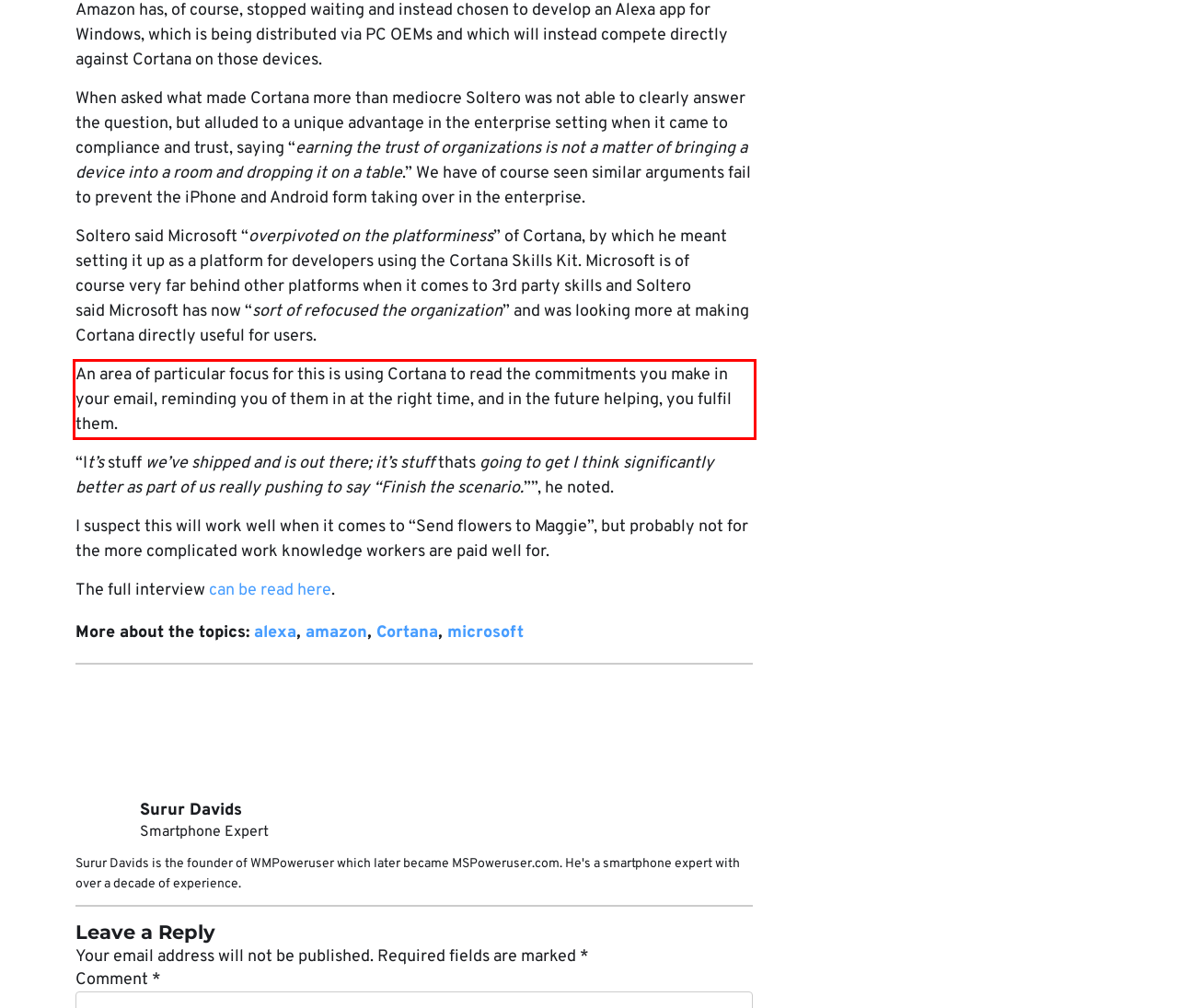Please analyze the screenshot of a webpage and extract the text content within the red bounding box using OCR.

An area of particular focus for this is using Cortana to read the commitments you make in your email, reminding you of them in at the right time, and in the future helping, you fulfil them.